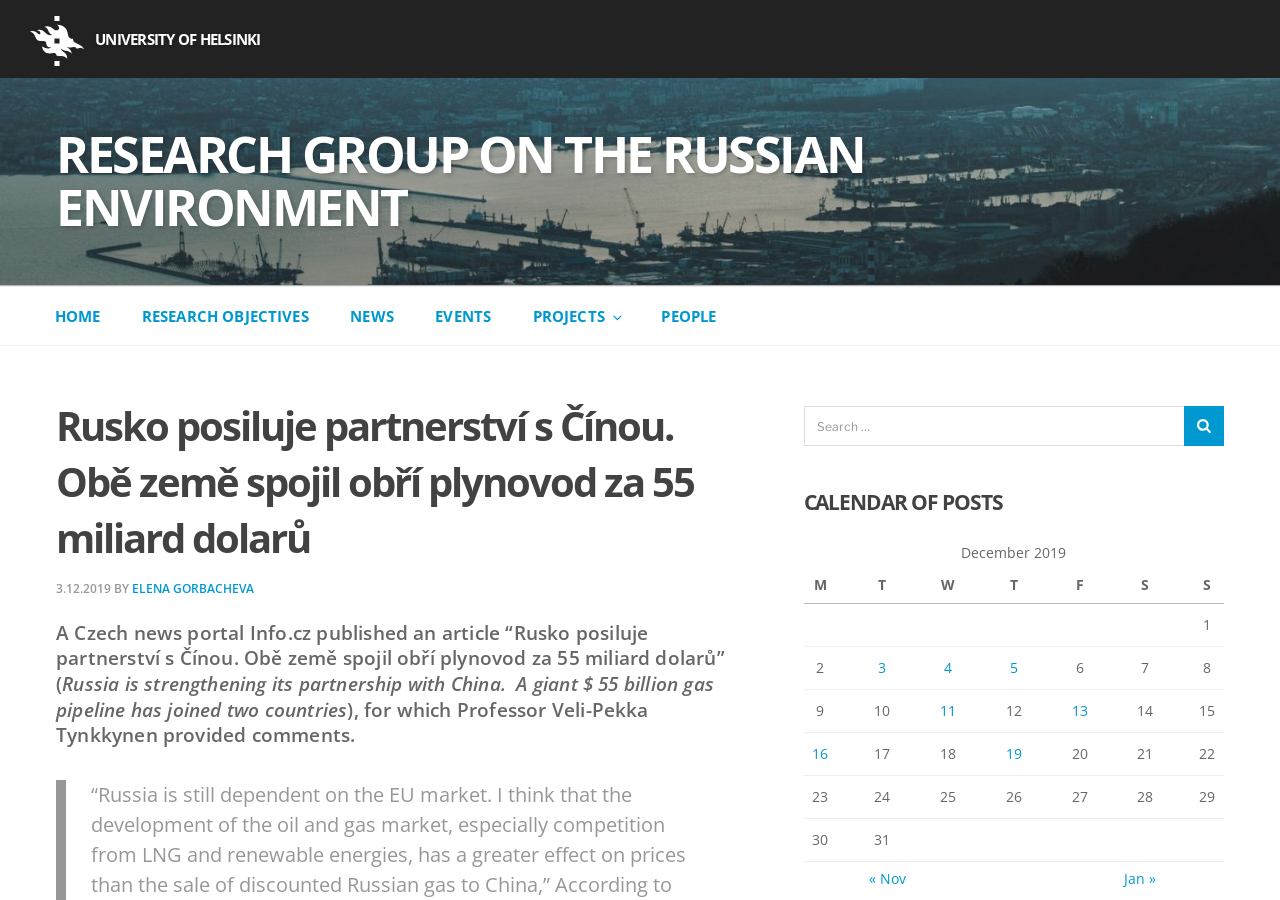Find the bounding box coordinates of the clickable element required to execute the following instruction: "Click the 'HOME' link". Provide the coordinates as four float numbers between 0 and 1, i.e., [left, top, right, bottom].

[0.028, 0.322, 0.093, 0.381]